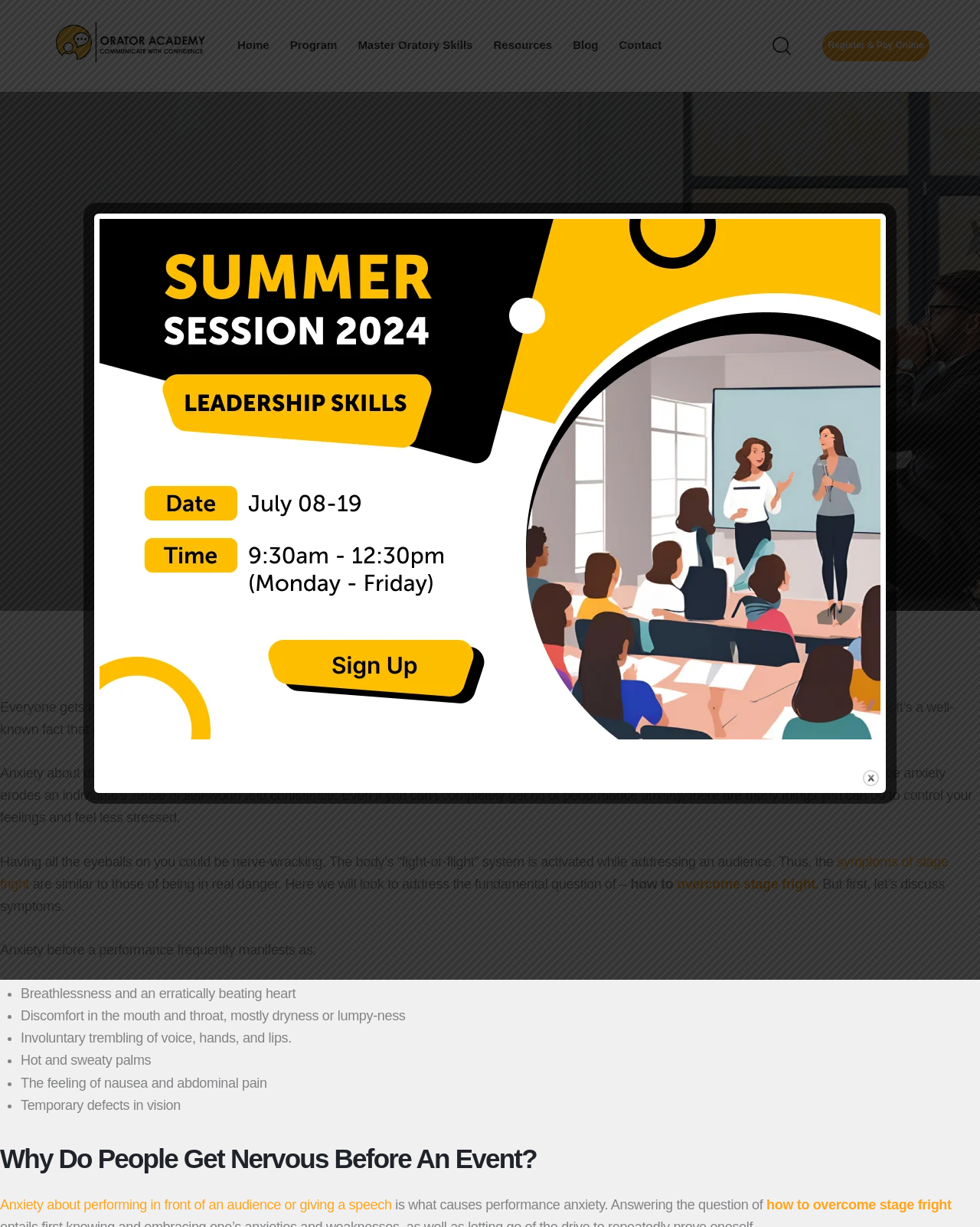Given the following UI element description: "alt="Orator Academy"", find the bounding box coordinates in the webpage screenshot.

[0.057, 0.027, 0.209, 0.04]